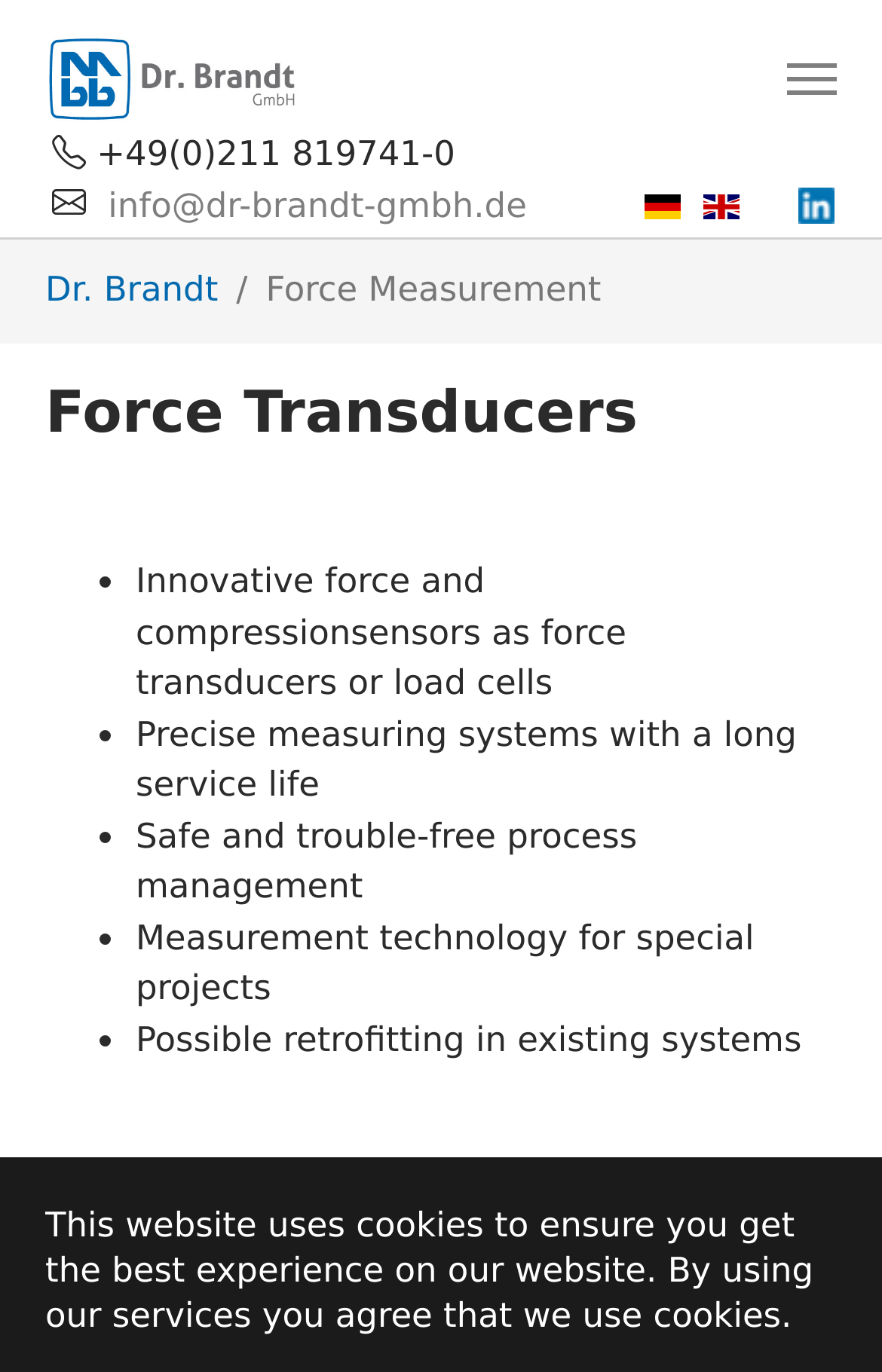What is the contact email address?
Based on the screenshot, provide a one-word or short-phrase response.

info@dr-brandt-gmbh.de